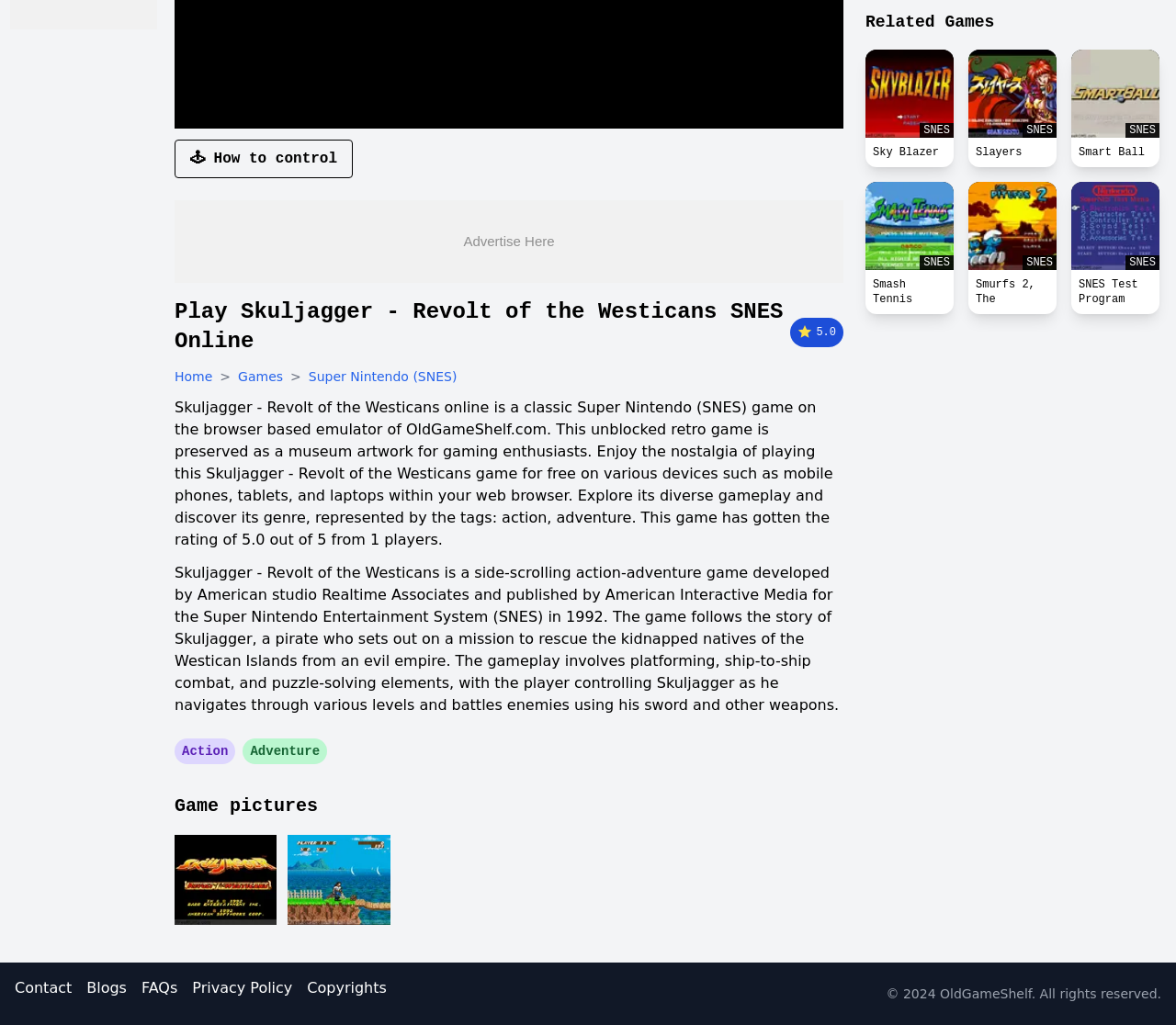Bounding box coordinates must be specified in the format (top-left x, top-left y, bottom-right x, bottom-right y). All values should be floating point numbers between 0 and 1. What are the bounding box coordinates of the UI element described as: Privacy Policy

[0.164, 0.953, 0.249, 0.975]